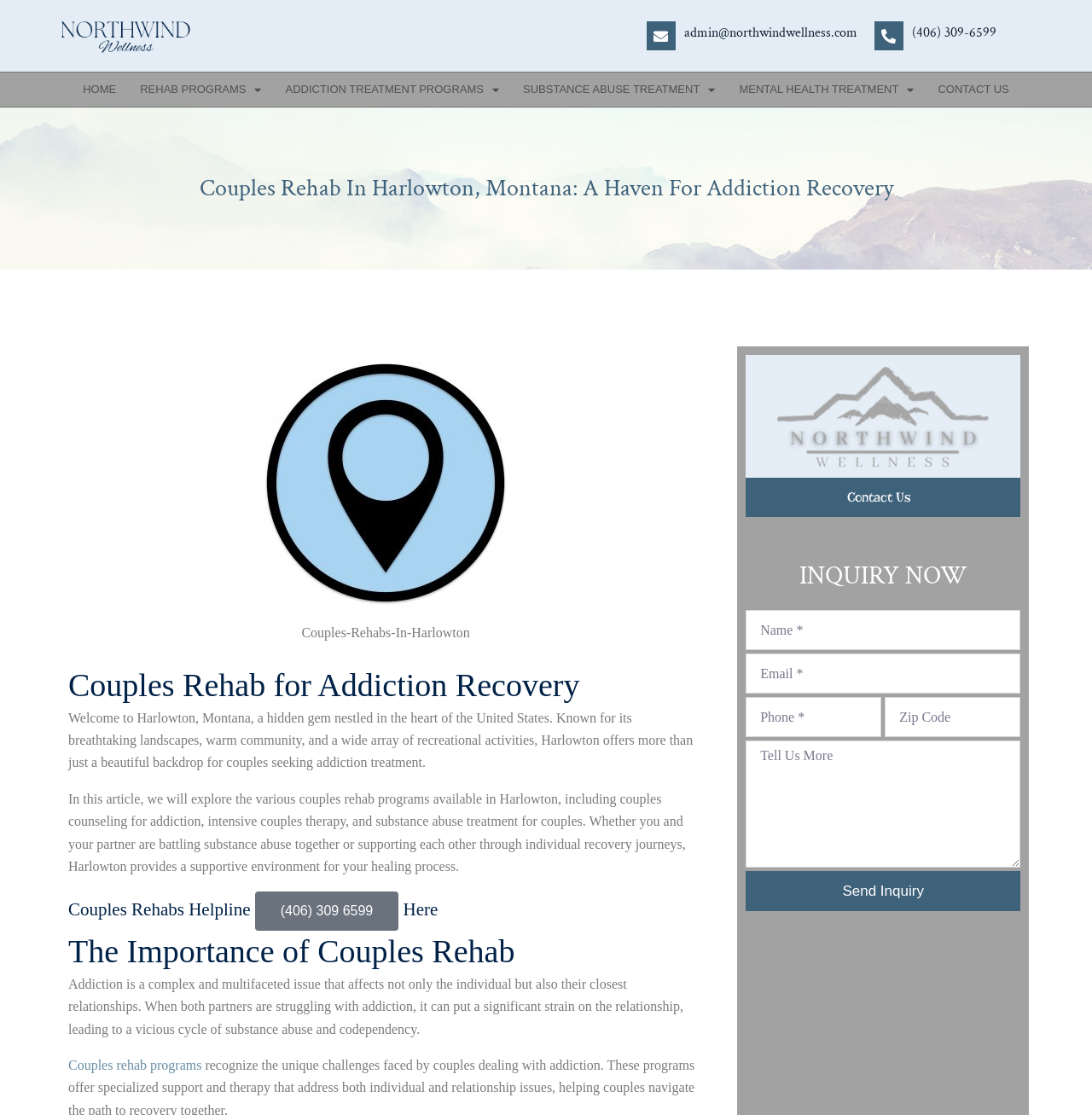Craft a detailed narrative of the webpage's structure and content.

This webpage is about comprehensive couples rehab for addiction recovery and healing together. At the top, there are several links, including "HOME", "REHAB PROGRAMS", "ADDICTION TREATMENT PROGRAMS", "SUBSTANCE ABUSE TREATMENT", "MENTAL HEALTH TREATMENT", and "CONTACT US". 

Below the links, there is a heading that reads "Couples Rehab In Harlowton, Montana: A Haven For Addiction Recovery". To the right of this heading, there is an image of a couple rehab facility. 

Underneath the image, there is a section that provides an introduction to Harlowton, Montana, and its suitability for couples seeking addiction treatment. This section is followed by a heading that reads "Couples Rehab for Addiction Recovery". 

The next section discusses the importance of couples rehab, highlighting how addiction affects not only the individual but also their closest relationships. There is a link to "Couples rehab programs" in this section. 

On the right side of the page, there is a section with the Northwind Wellness logo, a "Contact Us" link, and a heading that reads "INQUIRY NOW". Below this heading, there is a form with fields for "Full Name", "Email", "Phone", "Subject", and "Tell Us More", along with a "Send Inquiry" button. 

At the top right corner of the page, there are three links with email and phone number information. There is also a heading with the phone number "(406) 309-6599" and a link to call this number.